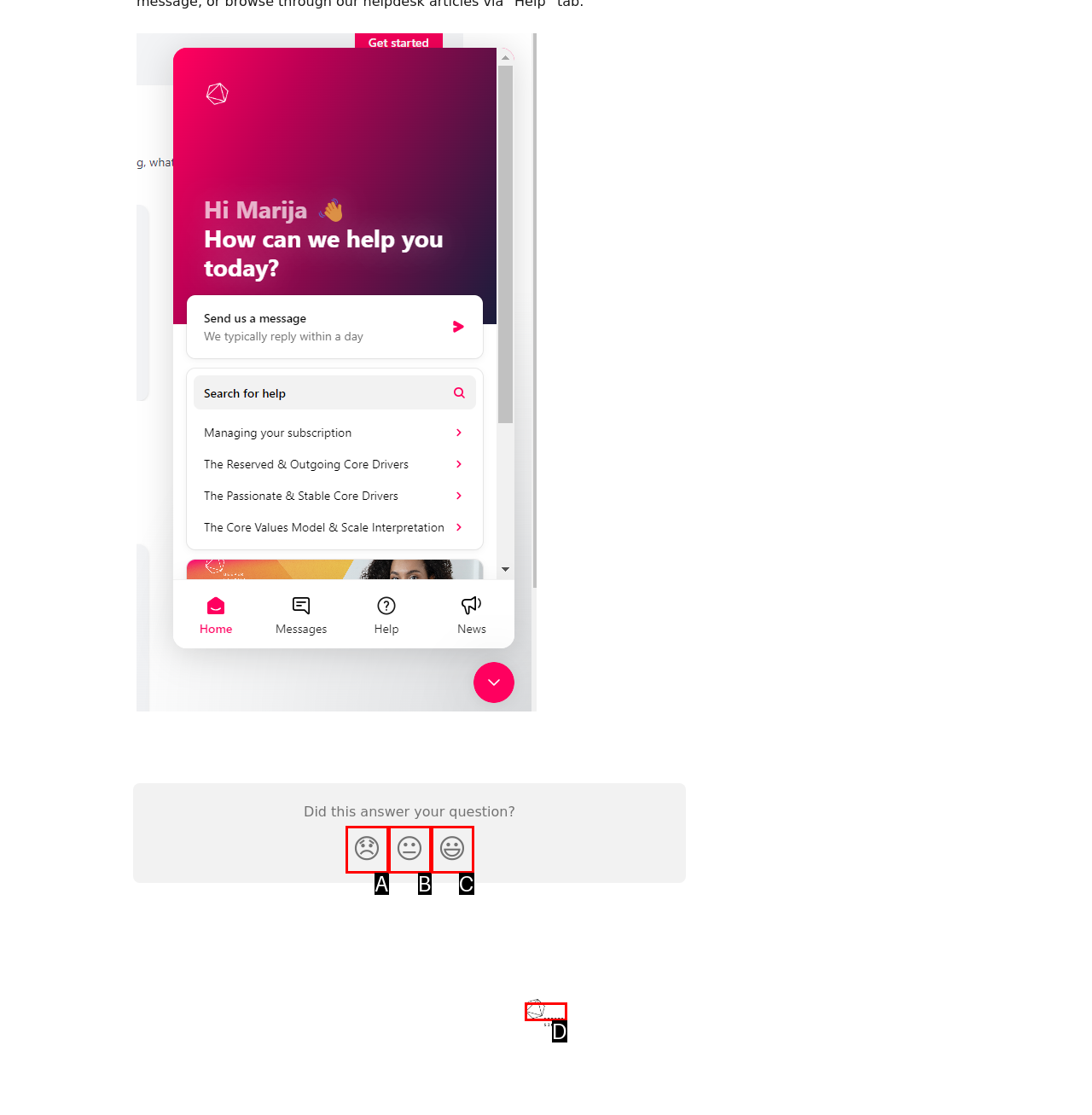Identify the HTML element that matches the description: alt="Knowledge Base". Provide the letter of the correct option from the choices.

D